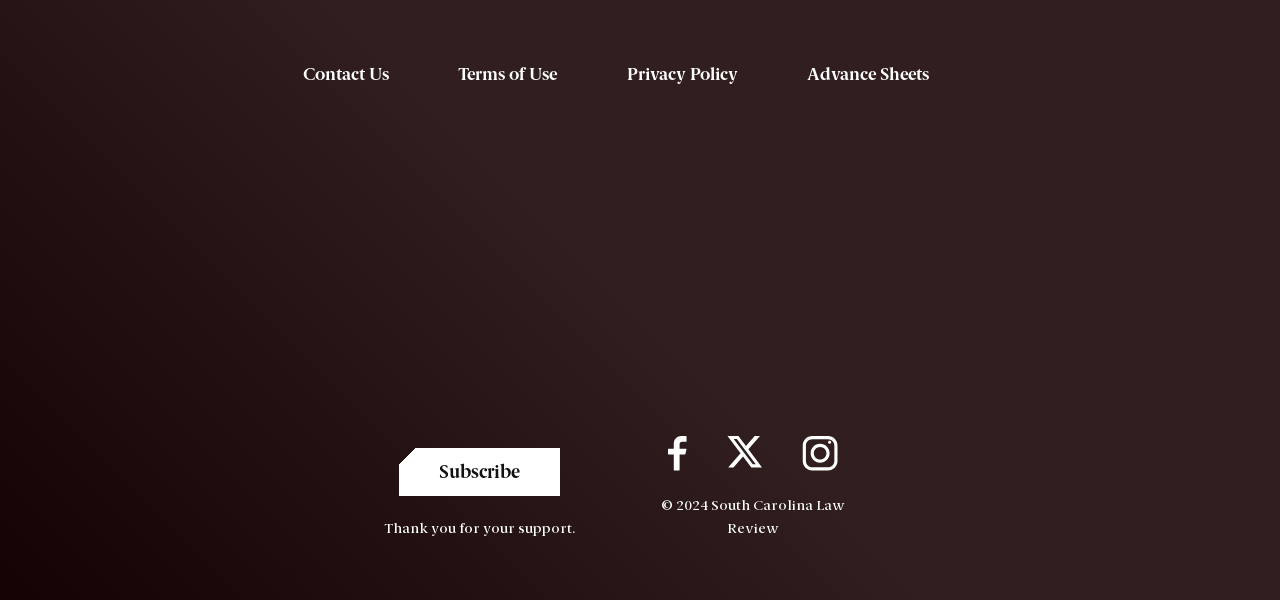What social media platforms are linked in the footer?
Offer a detailed and exhaustive answer to the question.

The footer section of the webpage features social media icons for Facebook, X (formerly Twitter), and Instagram, which connects users to the Law Review's social platforms, allowing them to engage with the publication on various social media channels.